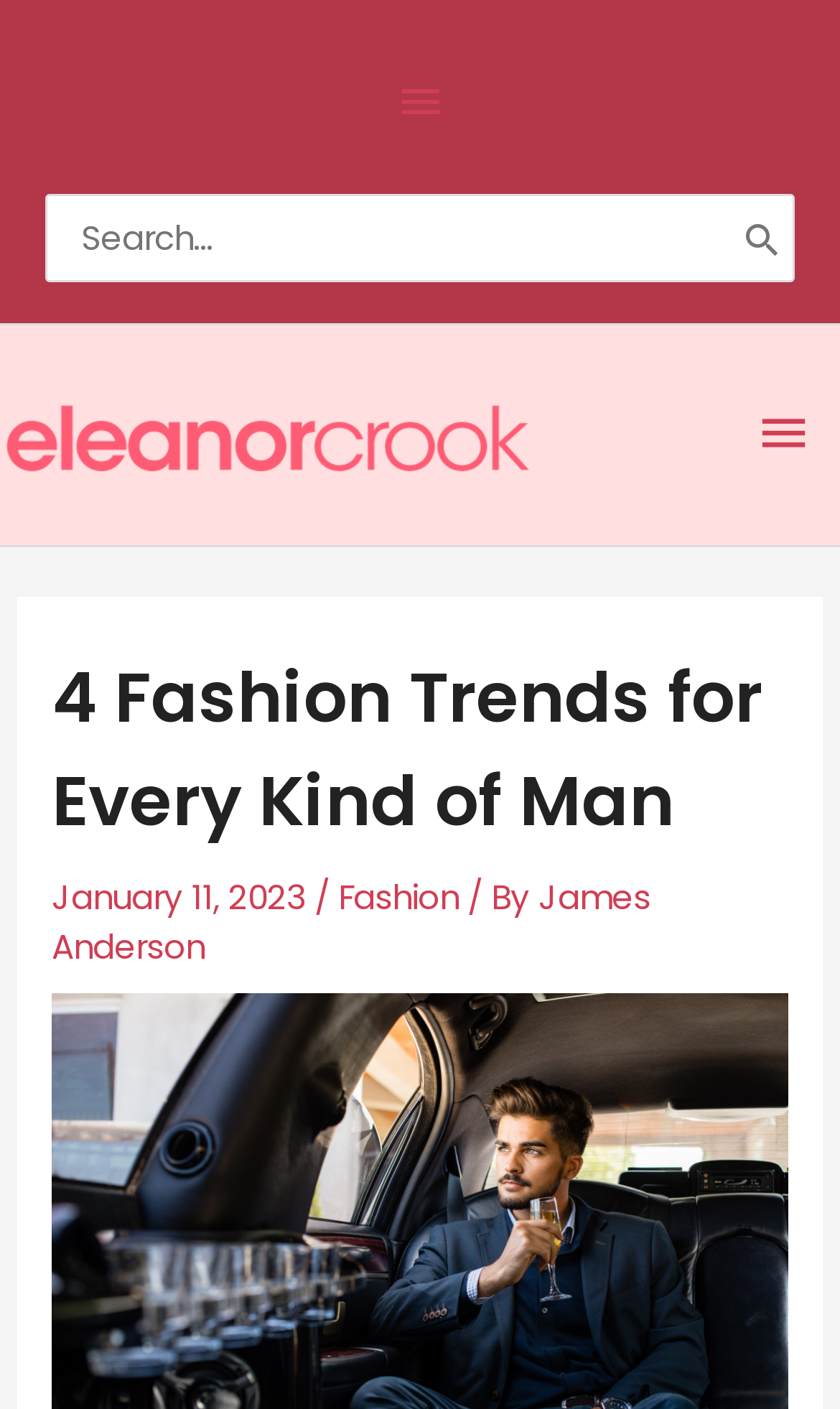From the element description: "Main Menu", extract the bounding box coordinates of the UI element. The coordinates should be expressed as four float numbers between 0 and 1, in the order [left, top, right, bottom].

[0.866, 0.266, 1.0, 0.351]